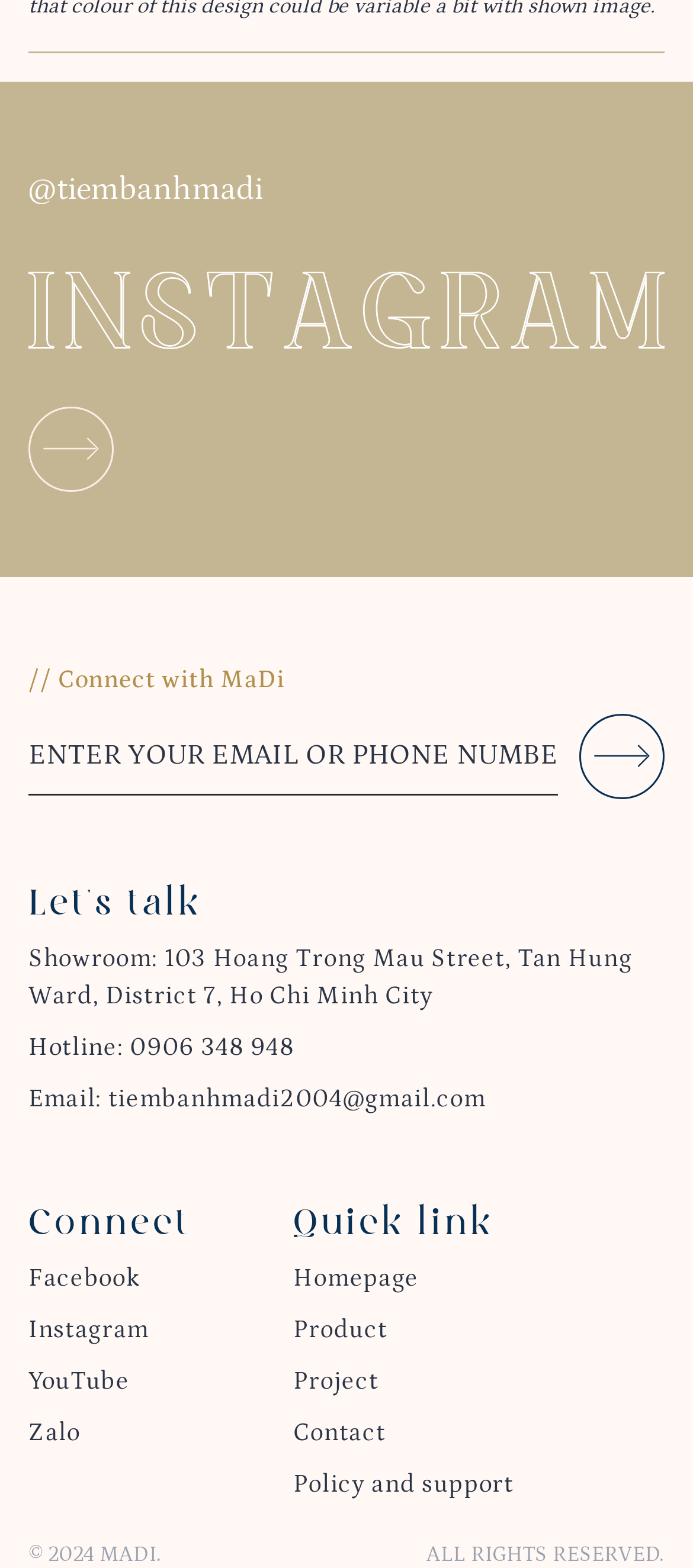Give a one-word or one-phrase response to the question: 
What is the copyright year?

2024